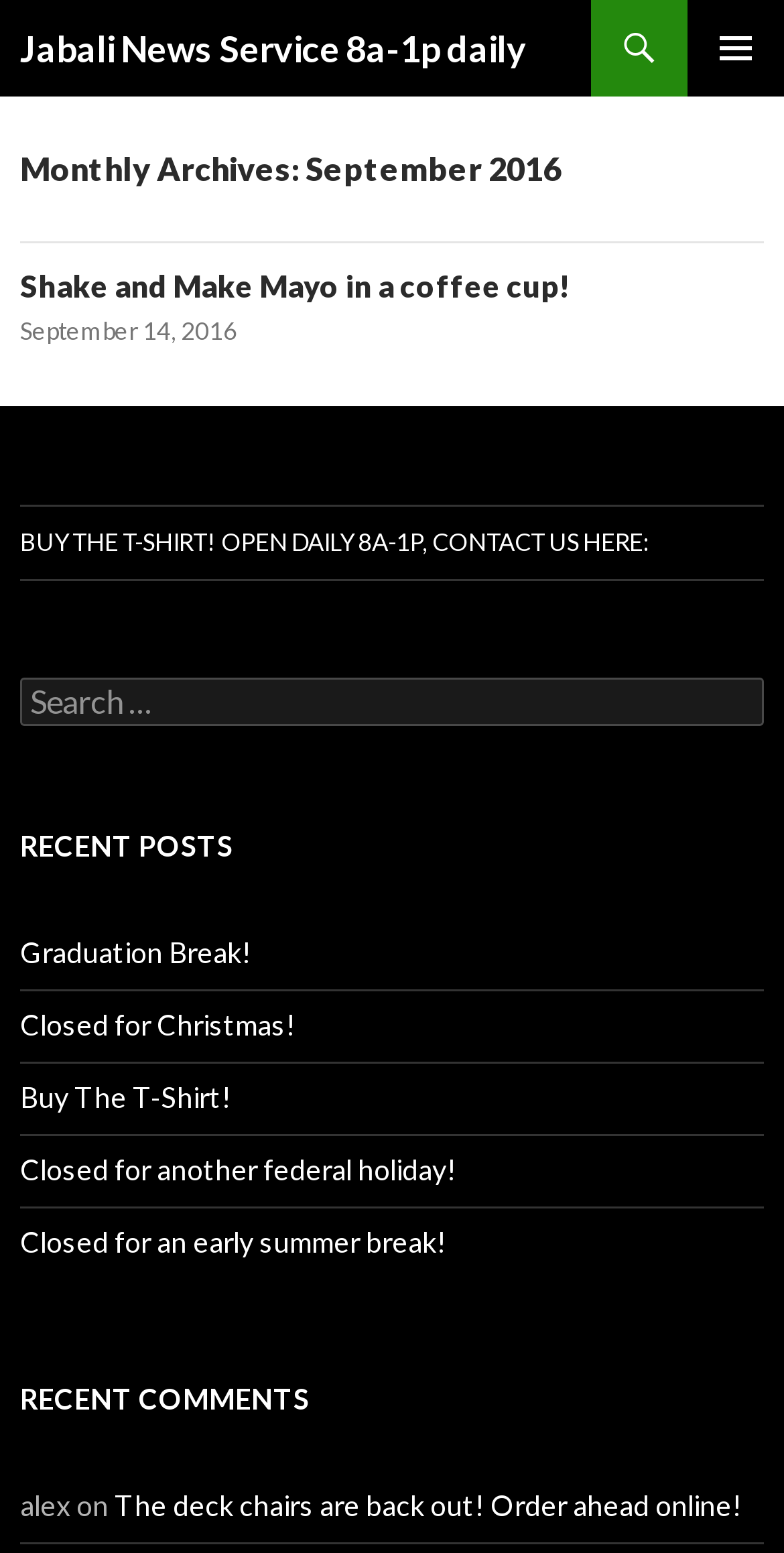Find the bounding box coordinates for the area that should be clicked to accomplish the instruction: "Check recent comment by 'alex'".

[0.026, 0.958, 0.09, 0.98]